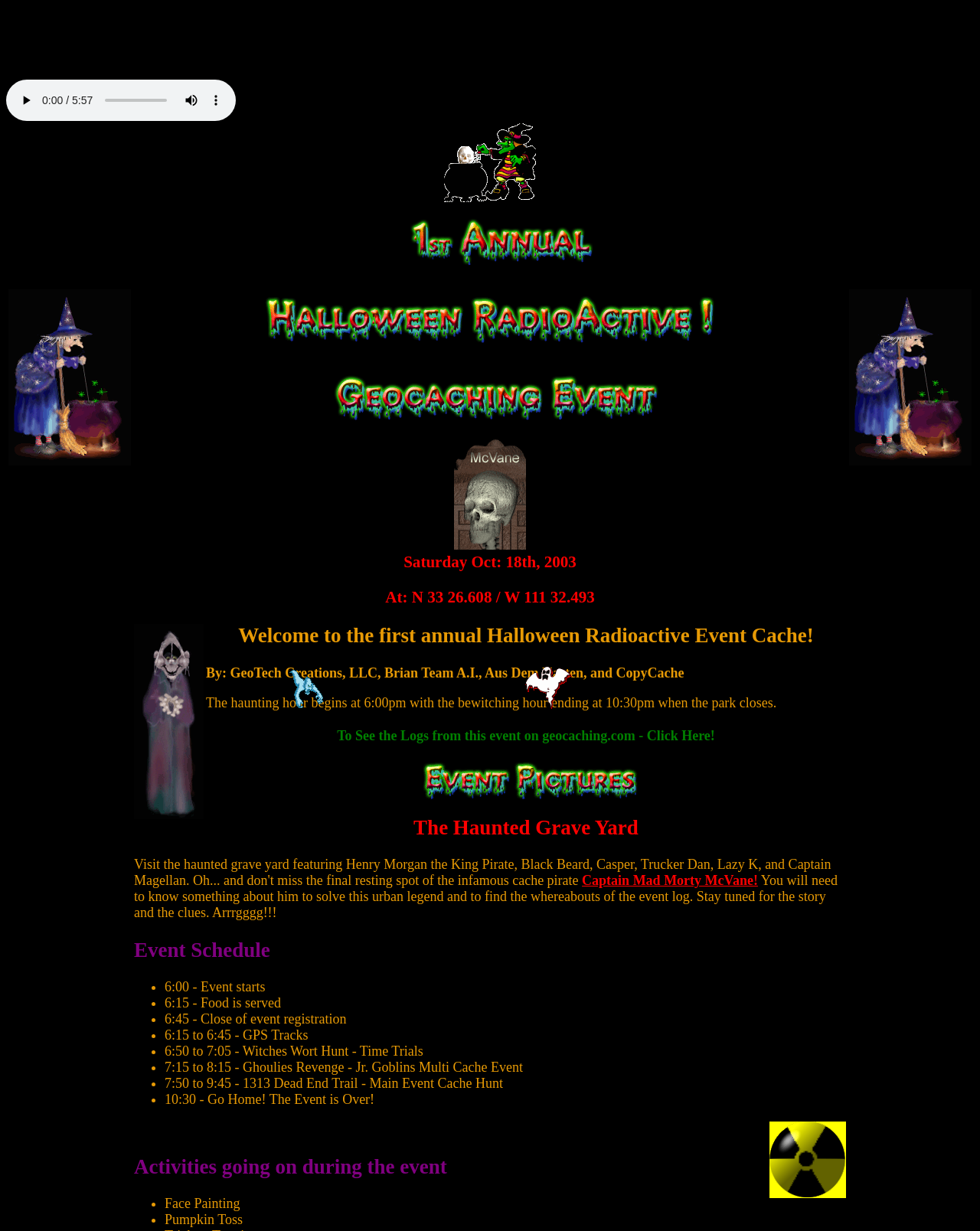Identify and provide the main heading of the webpage.

See you there!